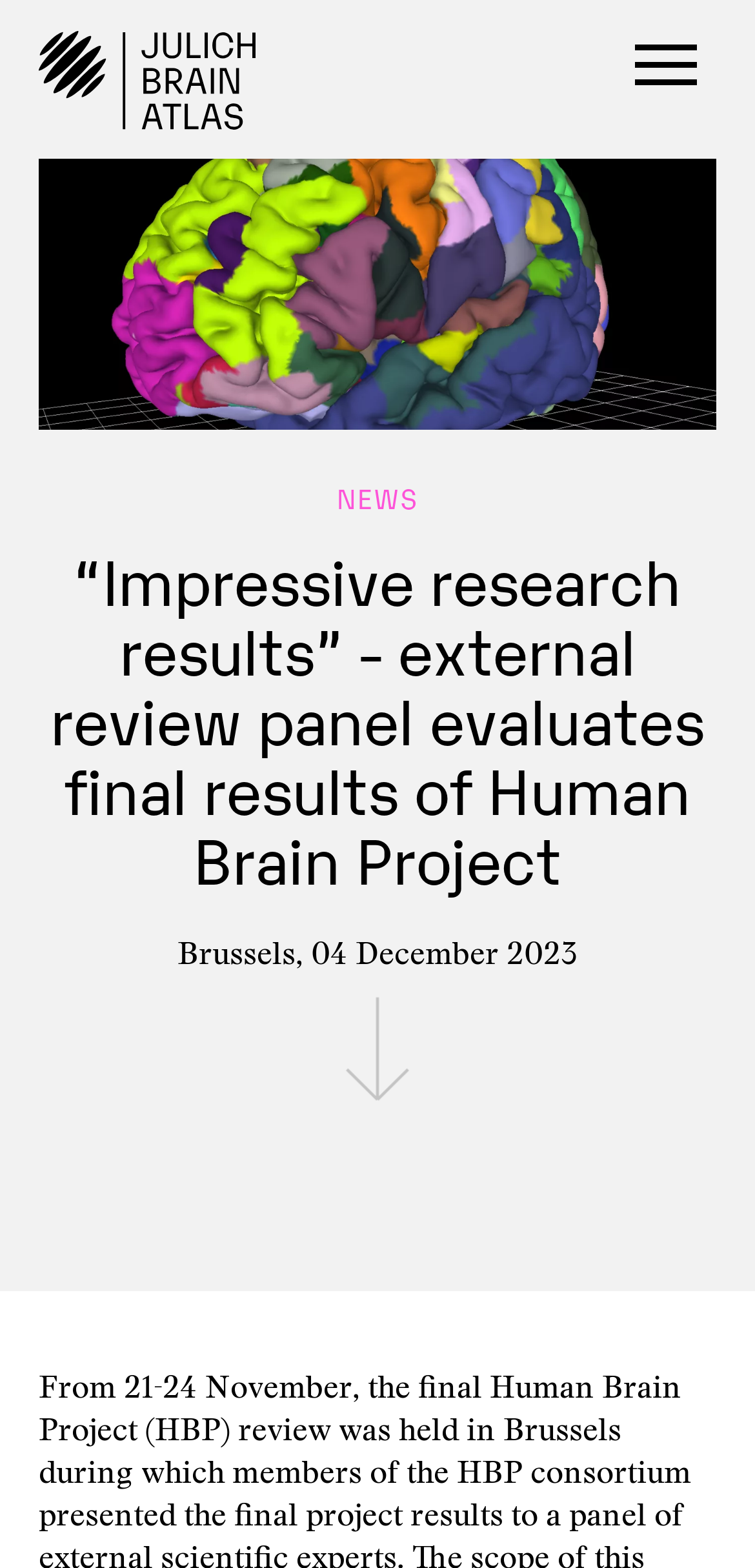Determine the bounding box coordinates of the UI element described by: "parent_node: NEWS".

[0.458, 0.658, 0.542, 0.724]